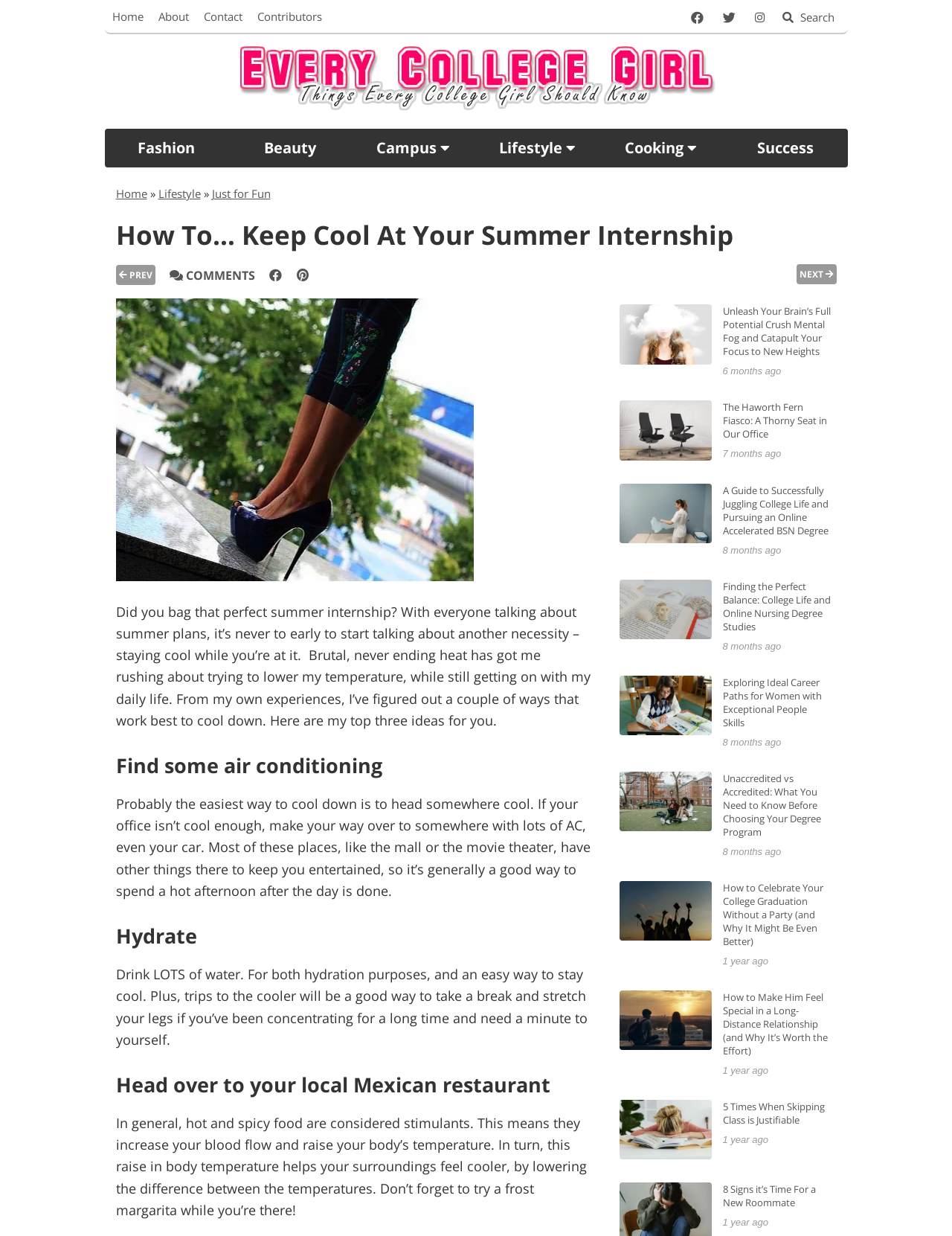Predict the bounding box of the UI element that fits this description: "NEXT".

[0.836, 0.214, 0.879, 0.23]